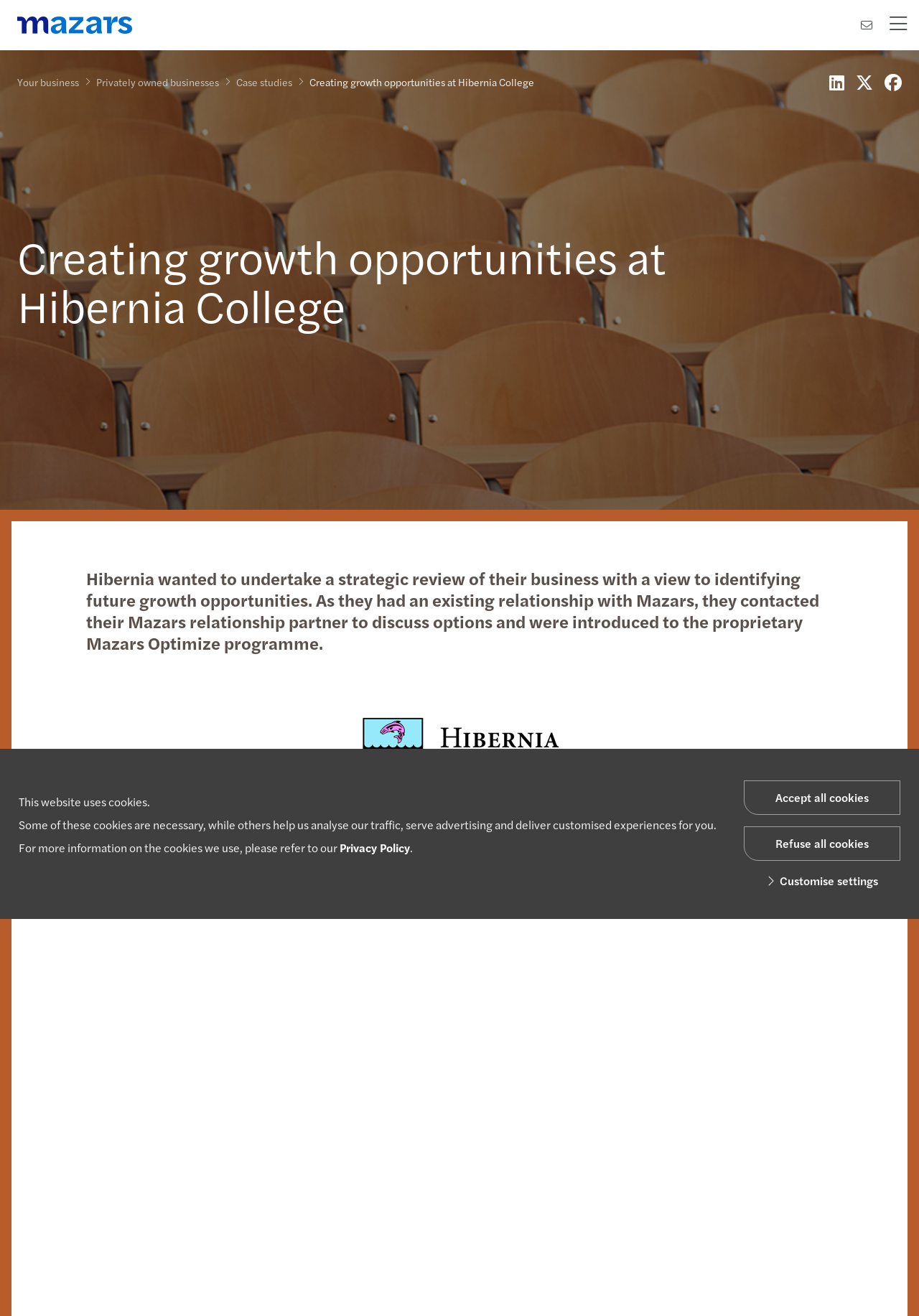Locate the bounding box coordinates of the region to be clicked to comply with the following instruction: "Read more about case studies". The coordinates must be four float numbers between 0 and 1, in the form [left, top, right, bottom].

[0.251, 0.052, 0.324, 0.072]